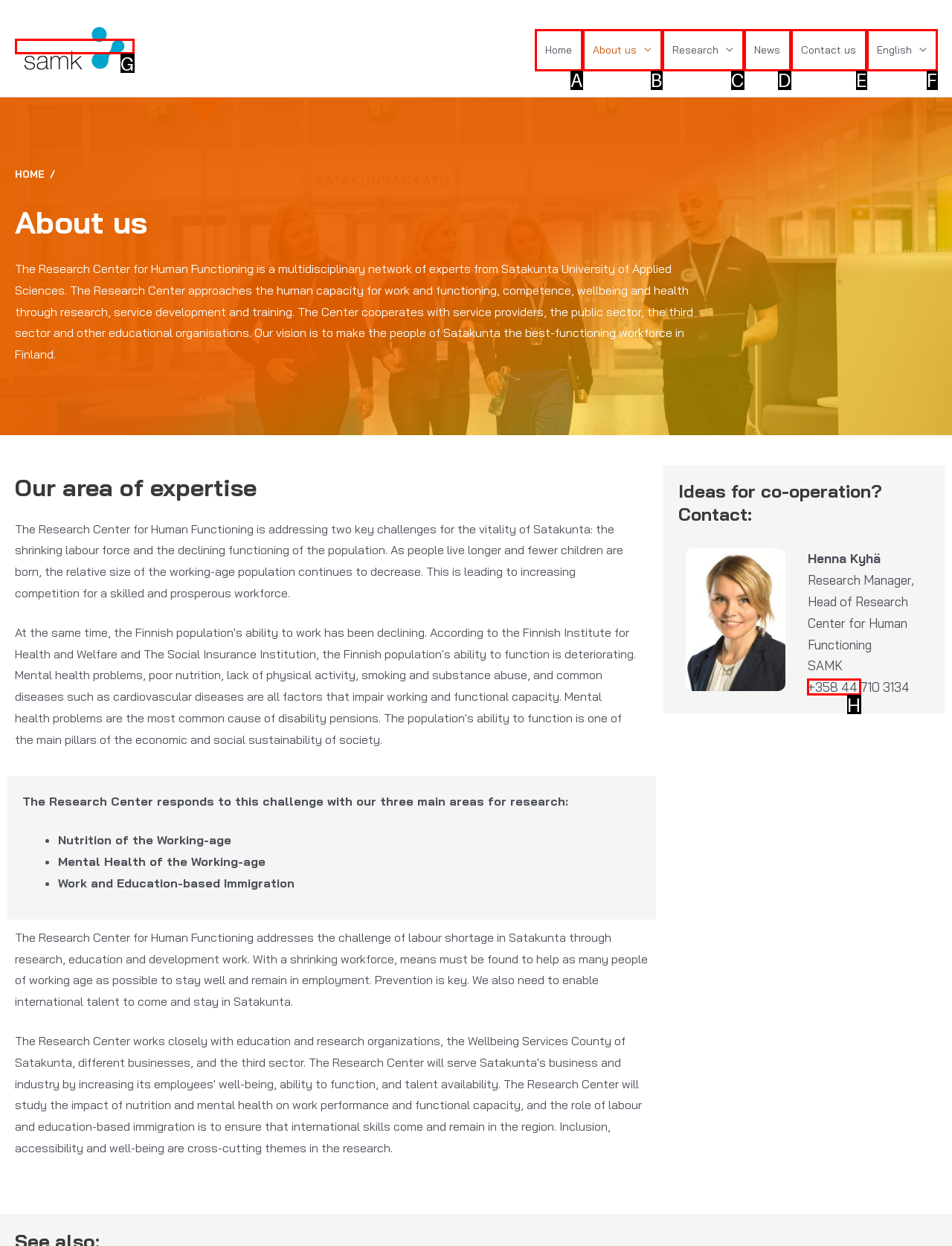Determine which element should be clicked for this task: Contact Research Manager
Answer with the letter of the selected option.

H